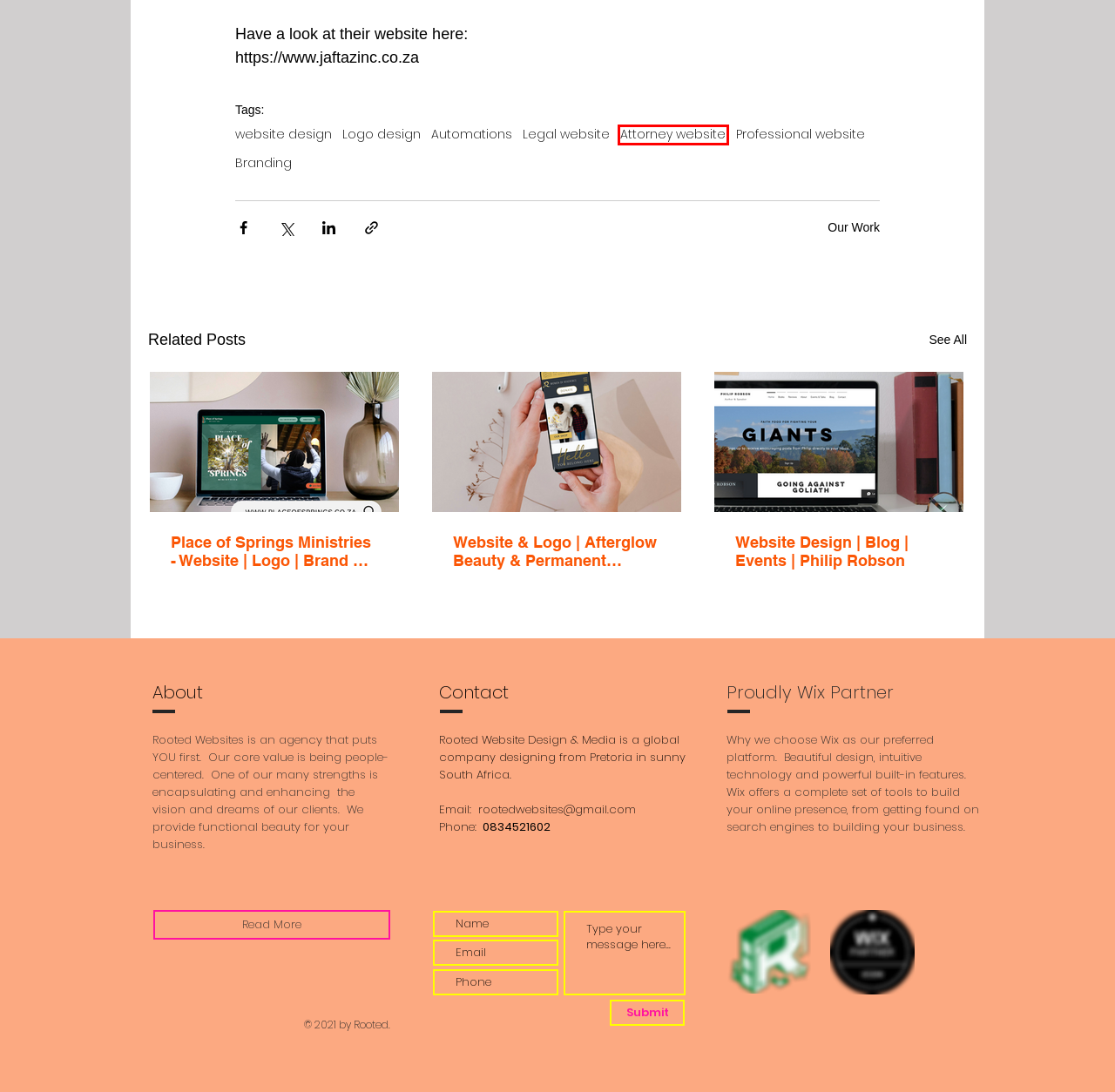You are given a screenshot of a webpage with a red rectangle bounding box around an element. Choose the best webpage description that matches the page after clicking the element in the bounding box. Here are the candidates:
A. Attorney website | Rooted Websites
B. Website & Logo | Afterglow Beauty & Permanent Makeup
C. Website Design | Blog | Events | Philip Robson
D. Place of Springs Ministries - Website | Logo | Brand Kit | Social Media Starter Pack
E. Branding | Rooted Websites
F. Logo design | Rooted Websites
G. website design | Rooted Websites
H. Professional website | Rooted Websites

A